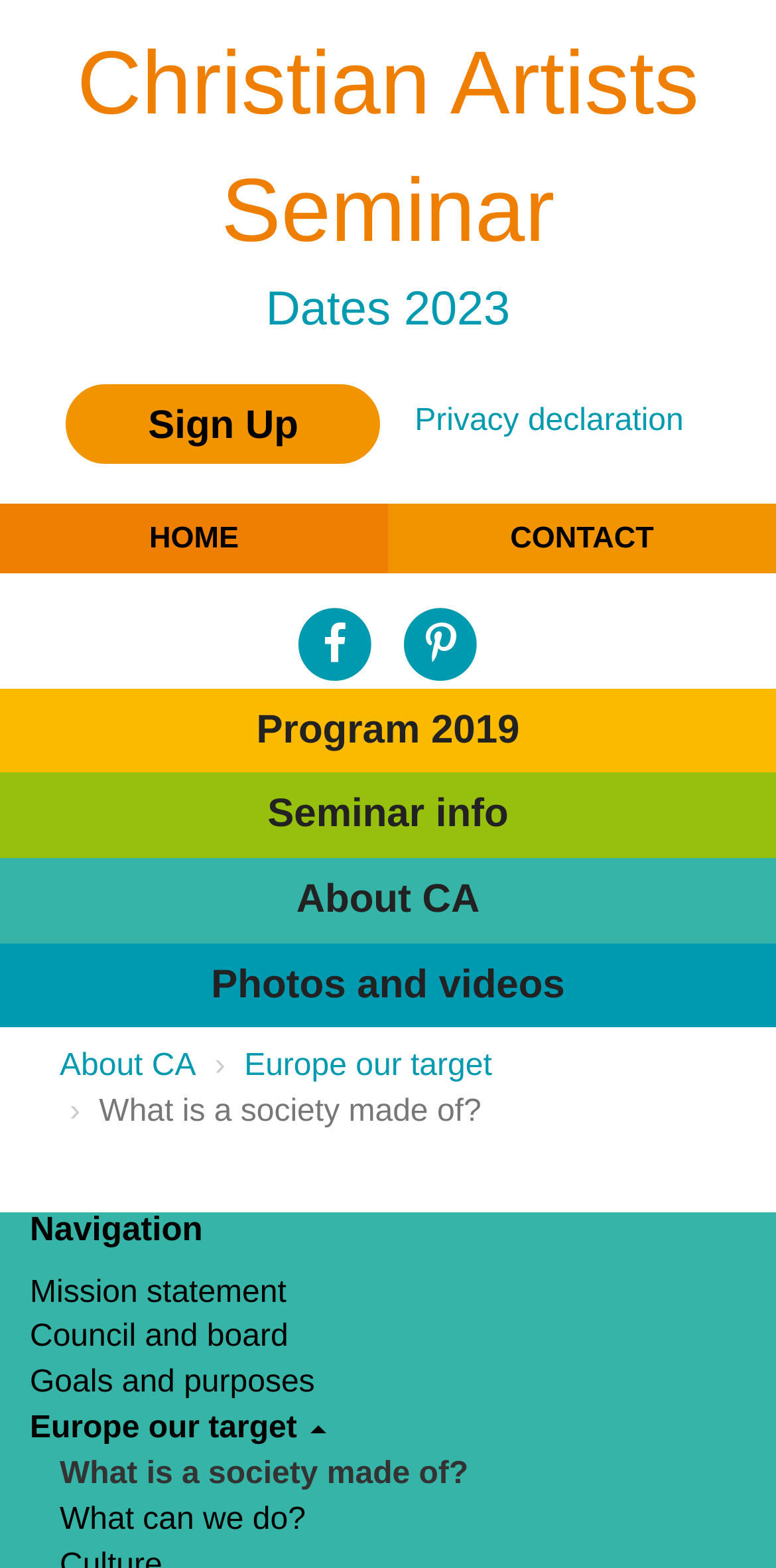Provide the bounding box coordinates of the area you need to click to execute the following instruction: "Read about what a society is made of".

[0.077, 0.927, 0.604, 0.956]